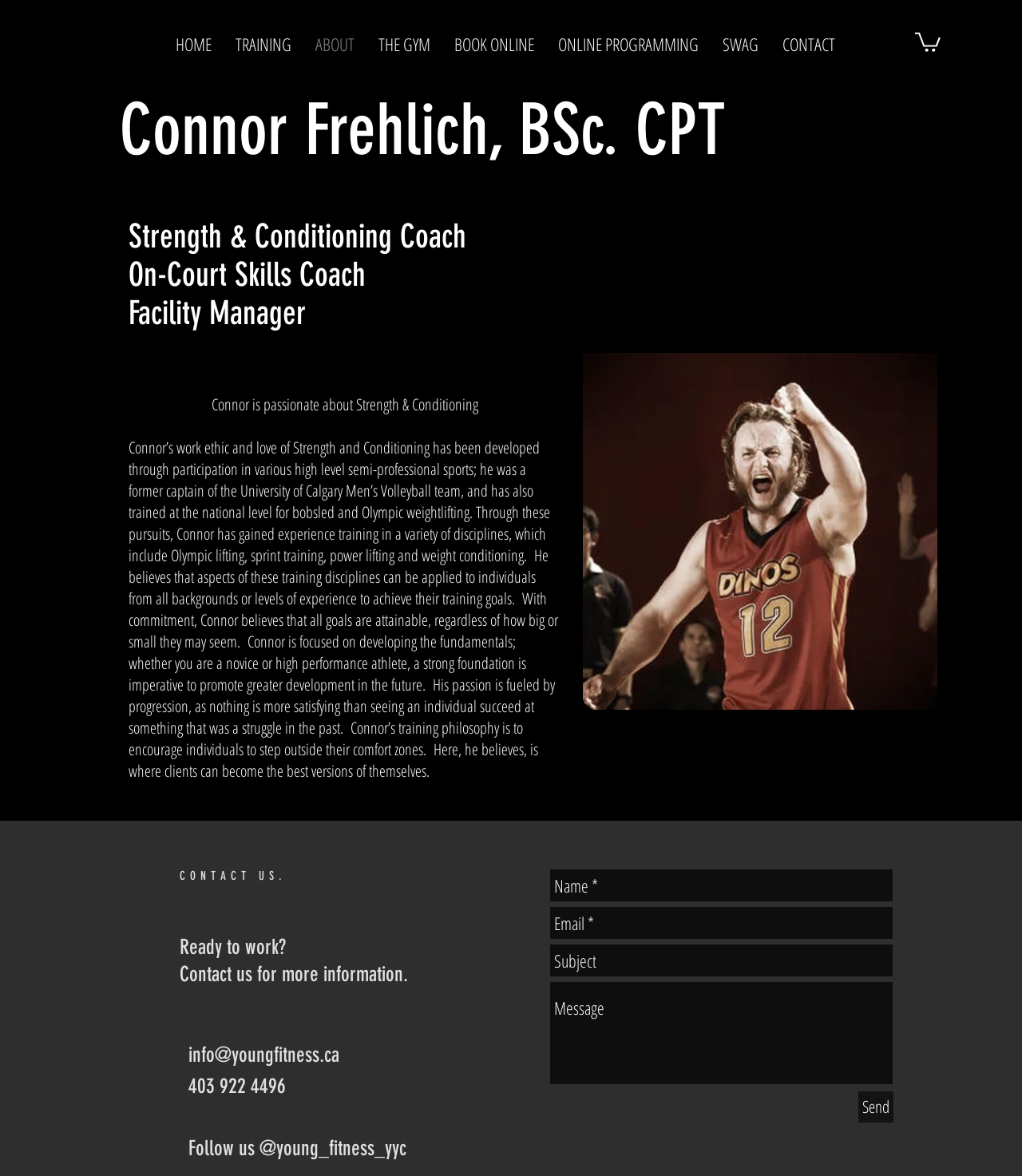What is the purpose of the textboxes in the 'CONTACT US' section?
Based on the image, give a concise answer in the form of a single word or short phrase.

To send a message